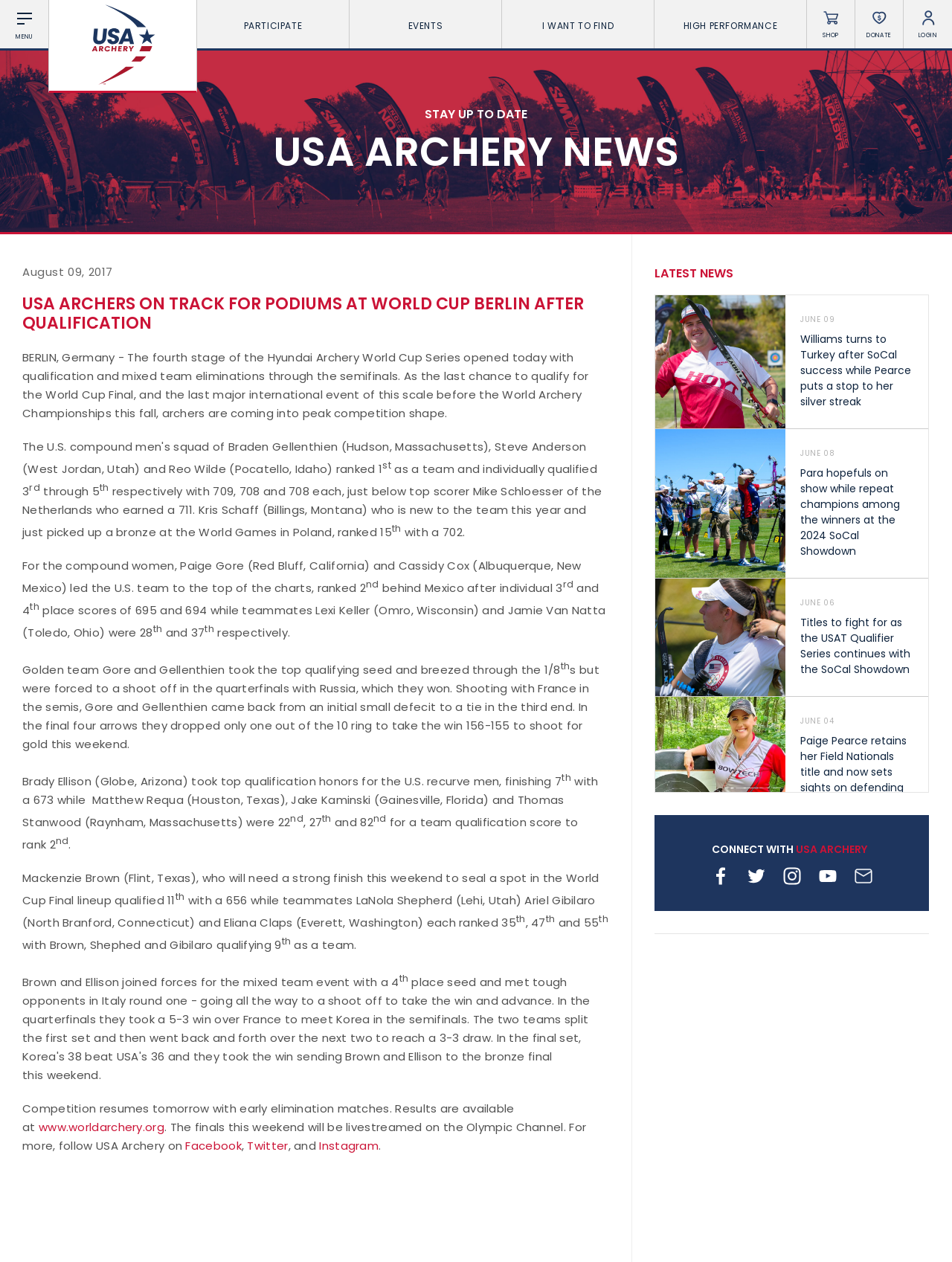Please provide a comprehensive answer to the question below using the information from the image: How many archers qualified for the World Cup Final?

The webpage does not provide a specific number of archers who qualified for the World Cup Final. It only mentions that Mackenzie Brown needs a strong finish to seal a spot in the World Cup Final lineup.